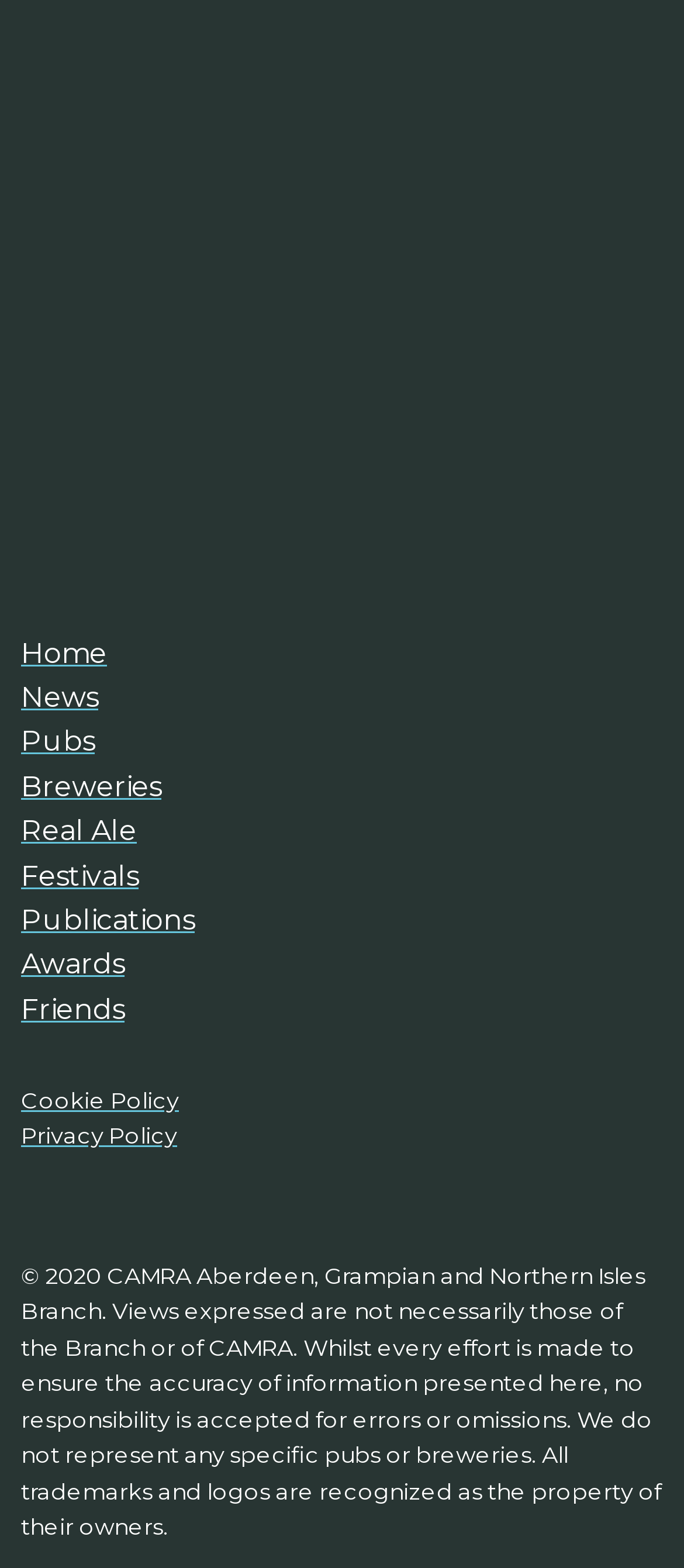Please provide a detailed answer to the question below based on the screenshot: 
What is the purpose of the 'Footer' section?

The 'Footer' section contains links to 'Cookie Policy' and 'Privacy Policy', which are likely additional information or legal notices that users may need to access.